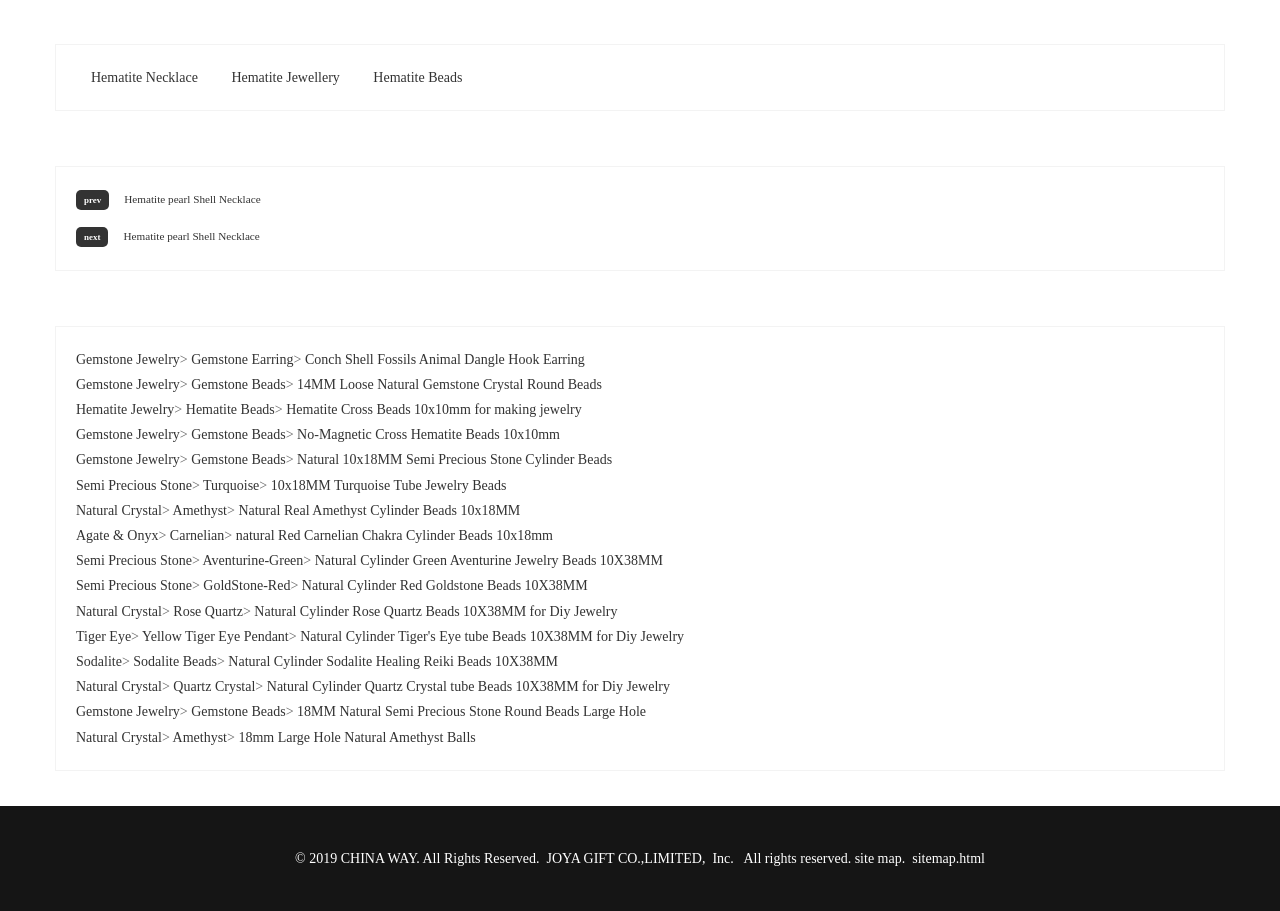Bounding box coordinates are to be given in the format (top-left x, top-left y, bottom-right x, bottom-right y). All values must be floating point numbers between 0 and 1. Provide the bounding box coordinate for the UI element described as: Hematite pearl Shell Necklace

[0.096, 0.252, 0.203, 0.265]